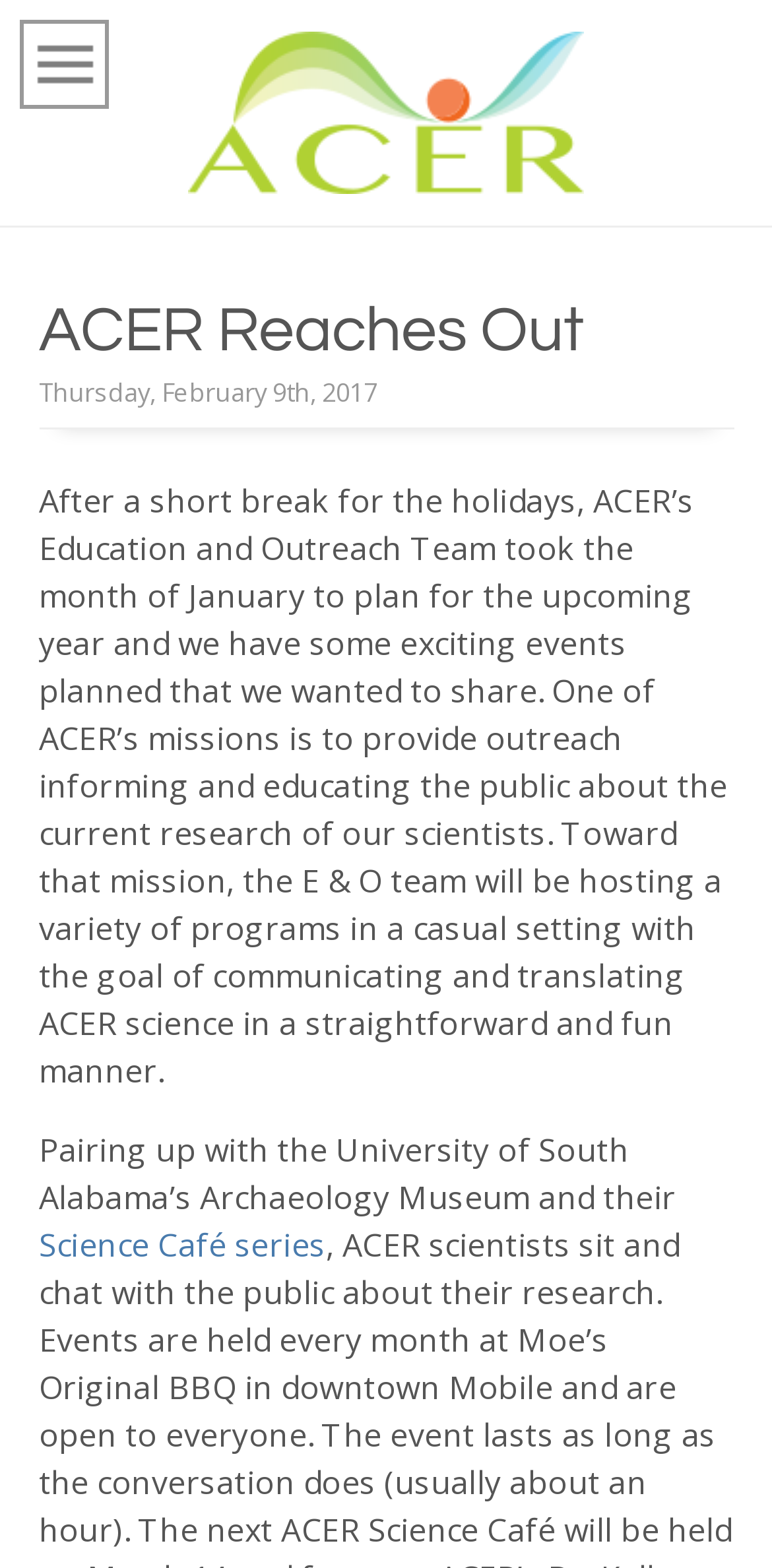Produce an elaborate caption capturing the essence of the webpage.

The webpage is about ACER Reaches Out, with a prominent ACER logo at the top center of the page, spanning almost the entire width. Below the logo, there is a heading with the same title "ACER Reaches Out". 

On the top left, there is a smaller PIXLS.US Navigation link with an accompanying image. 

The main content of the page starts with a date "Thursday, February 9th, 2017" at the top left, followed by a block of text that describes the mission of ACER's Education and Outreach Team, which is to inform and educate the public about the current research of their scientists. The text also mentions that the team will be hosting various programs in a casual setting to communicate and translate ACER science in a straightforward and fun manner.

Below this text, there is another sentence that continues the description of the team's activities, mentioning a partnership with the University of South Alabama's Archaeology Museum. This sentence is followed by a link to the "Science Café series" at the bottom left of the page.